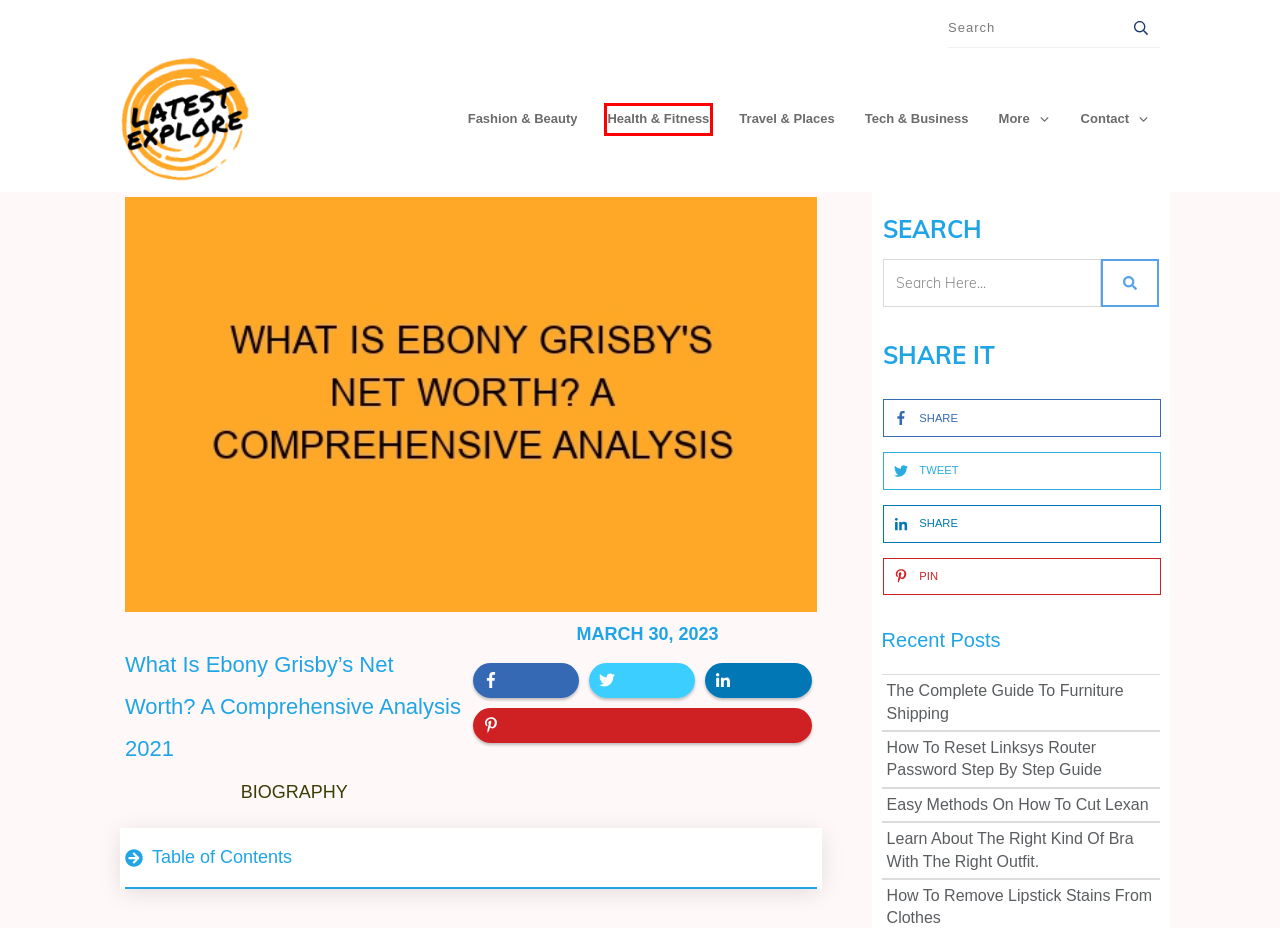You are presented with a screenshot of a webpage with a red bounding box. Select the webpage description that most closely matches the new webpage after clicking the element inside the red bounding box. The options are:
A. The Complete Guide to Furniture Shipping - Latest Explore
B. Health & Fitness Archives - Latest Explore
C. Contact - Latest Explore
D. Easy Methods on How to Cut Lexan - Latest Explore
E. Fashion & Beauty Archives - Latest Explore
F. How to Reset Linksys Router Password Step By Step Guide - Latest Explore
G. Learn about the right kind of bra with the right outfit. - Latest Explore
H. Travel & Places Archives - Latest Explore

B